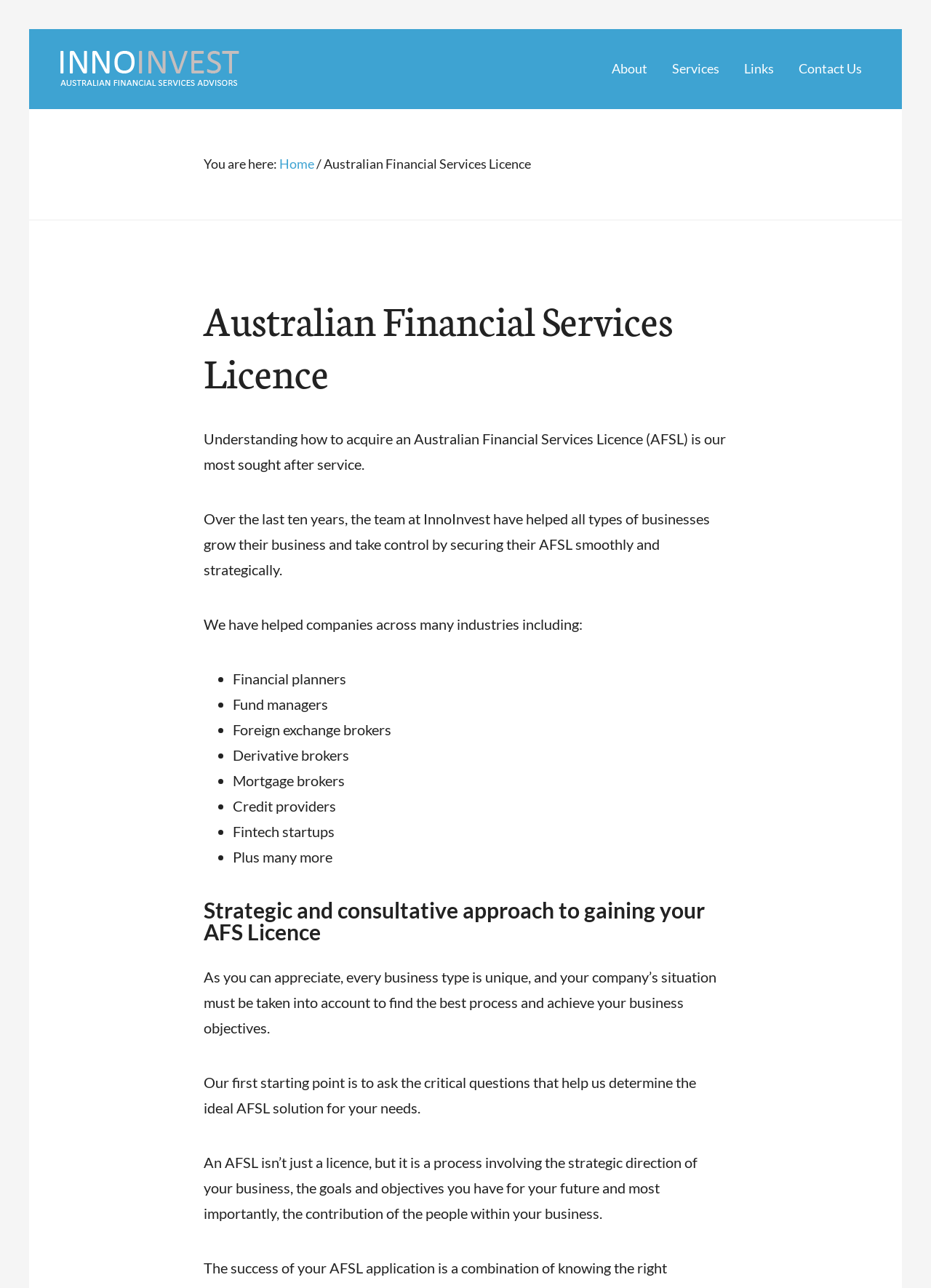Deliver a detailed narrative of the webpage's visual and textual elements.

The webpage is about Australian Financial Services Licence (AFSL) and the services provided by InnoInvest to help businesses acquire it. At the top left corner, there is a link to the homepage labeled "INNOINVEST". Next to it, there is a navigation menu with links to "About", "Services", "Links", and "Contact Us". 

Below the navigation menu, there is a breadcrumb trail indicating the current page, "Australian Financial Services Licence", with a separator icon in between. The main content of the page is divided into sections. The first section has a heading "Australian Financial Services Licence" and a paragraph describing InnoInvest's expertise in helping businesses acquire AFSL. 

The next section lists the types of businesses InnoInvest has helped, including financial planners, fund managers, foreign exchange brokers, and more. Each item in the list is preceded by a bullet point. 

Further down, there is a section with a heading "Strategic and consultative approach to gaining your AFS Licence". This section explains InnoInvest's approach to helping businesses acquire AFSL, emphasizing the importance of understanding each business's unique situation and goals. The text is divided into three paragraphs, each discussing a different aspect of InnoInvest's approach.